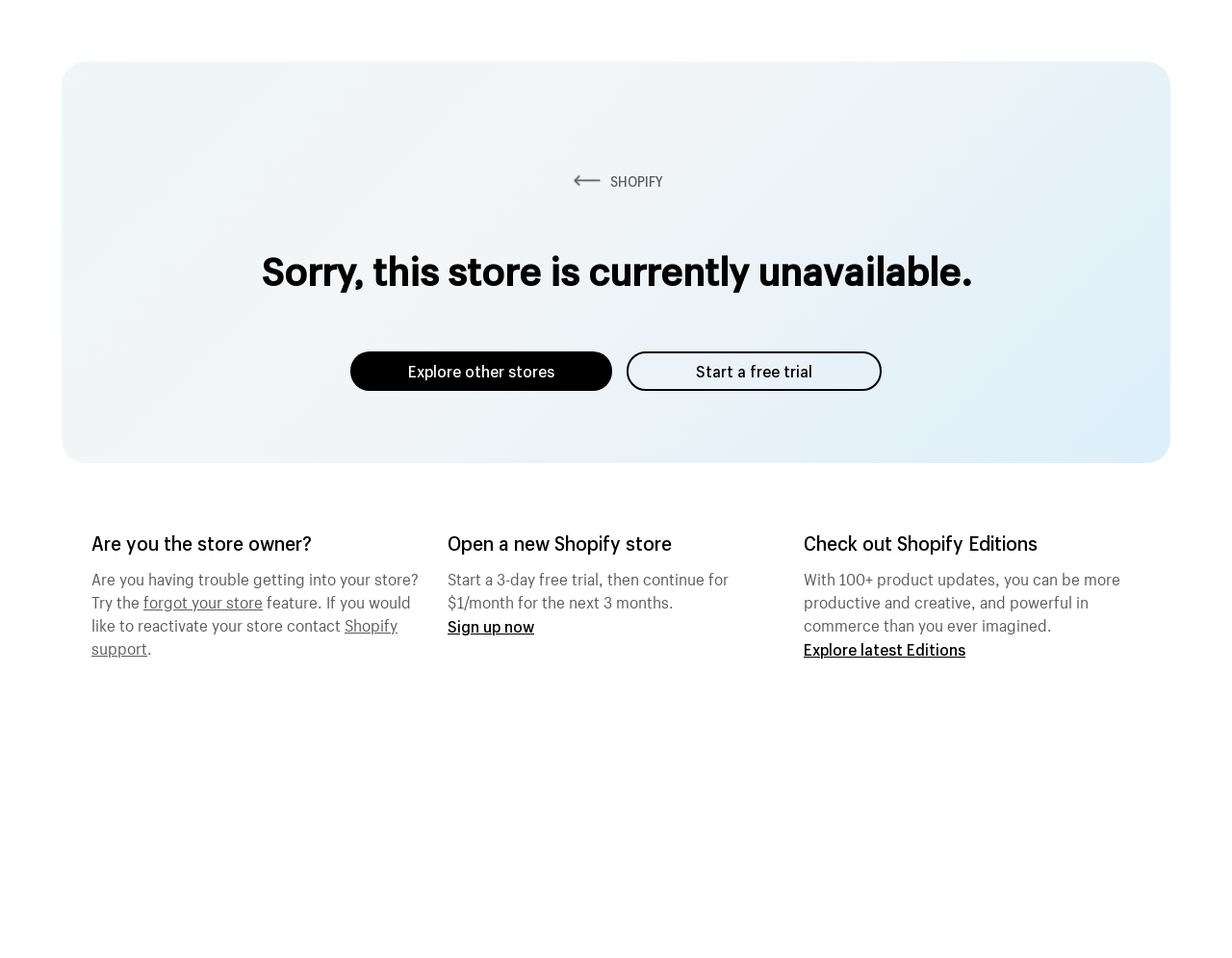What can be done to reactivate a store?
Answer the question with a single word or phrase derived from the image.

contact Shopify support